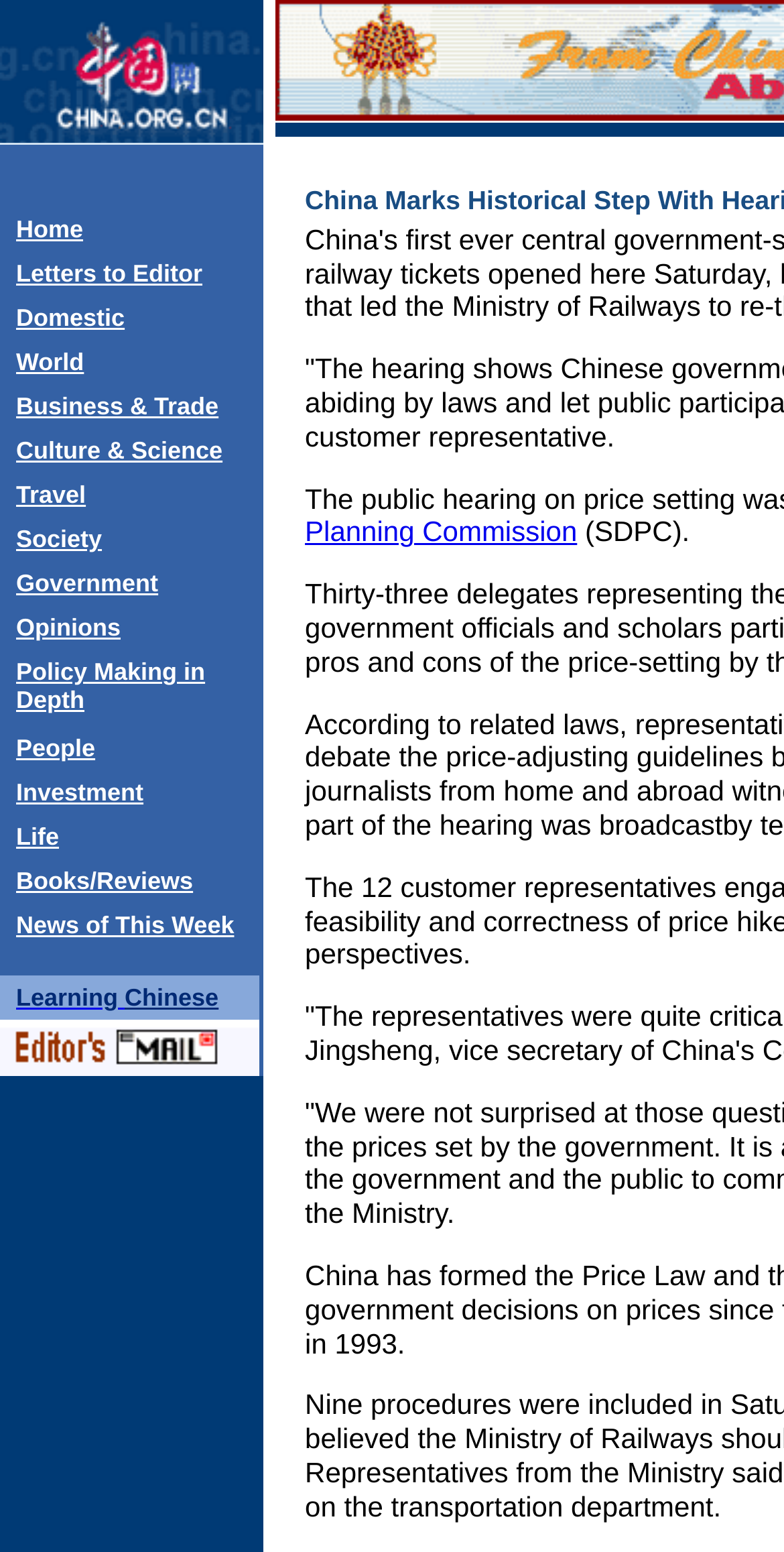Please find the bounding box for the UI element described by: "Investment".

[0.021, 0.502, 0.183, 0.52]